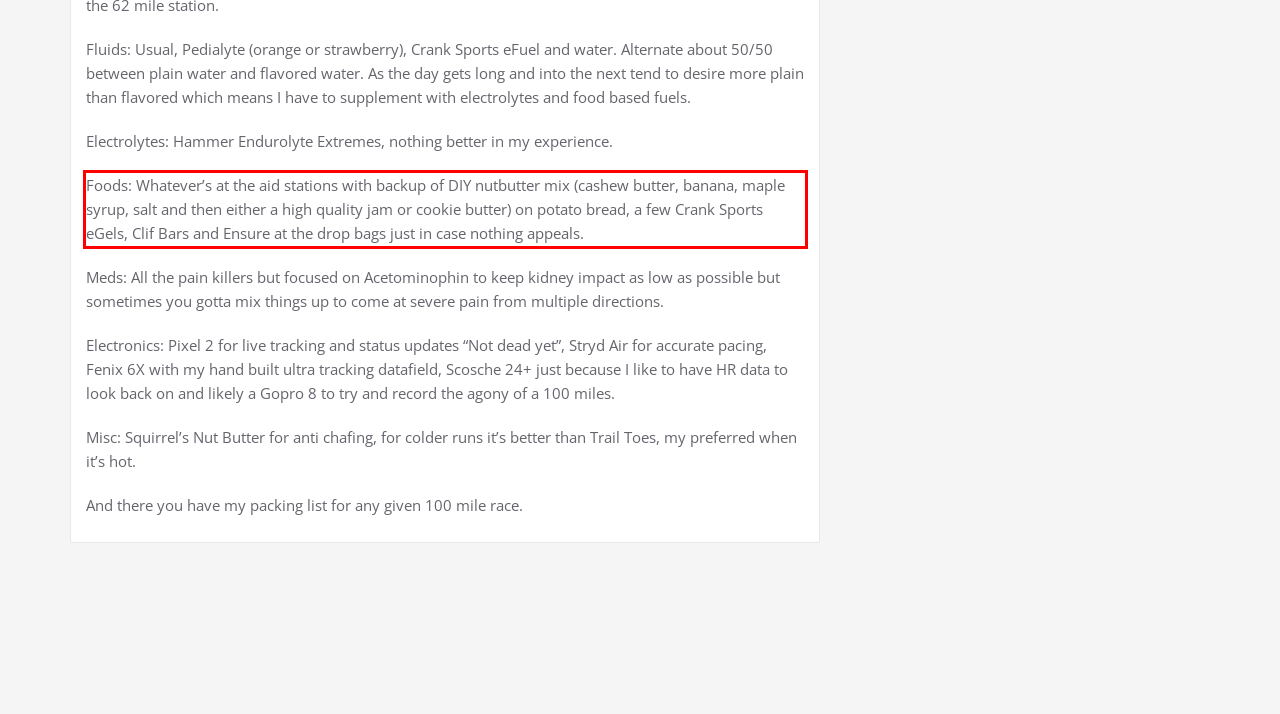You are provided with a screenshot of a webpage containing a red bounding box. Please extract the text enclosed by this red bounding box.

Foods: Whatever’s at the aid stations with backup of DIY nutbutter mix (cashew butter, banana, maple syrup, salt and then either a high quality jam or cookie butter) on potato bread, a few Crank Sports eGels, Clif Bars and Ensure at the drop bags just in case nothing appeals.